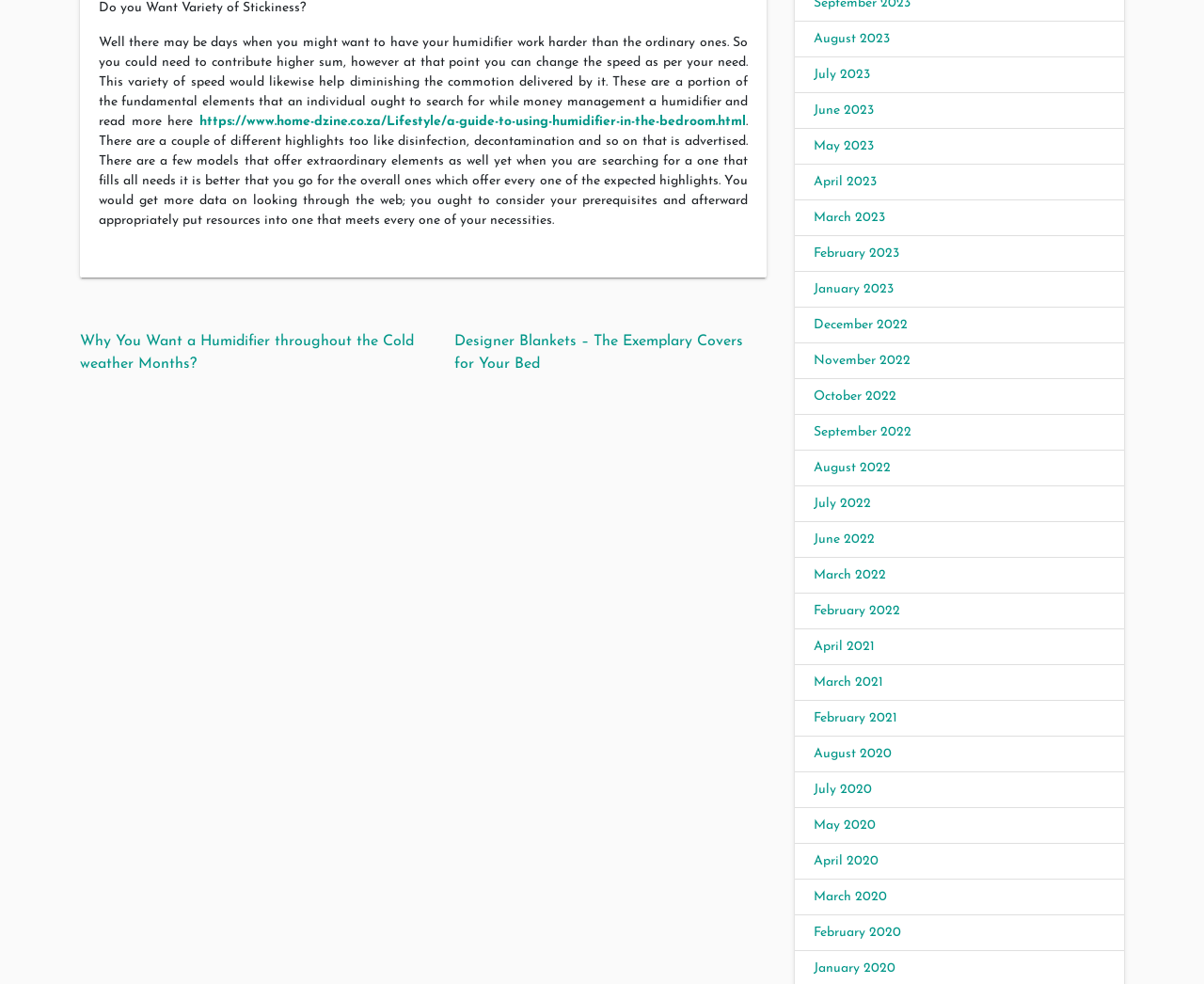Pinpoint the bounding box coordinates for the area that should be clicked to perform the following instruction: "Click on 'Why You Want a Humidifier throughout the Cold weather Months?'".

[0.066, 0.339, 0.344, 0.378]